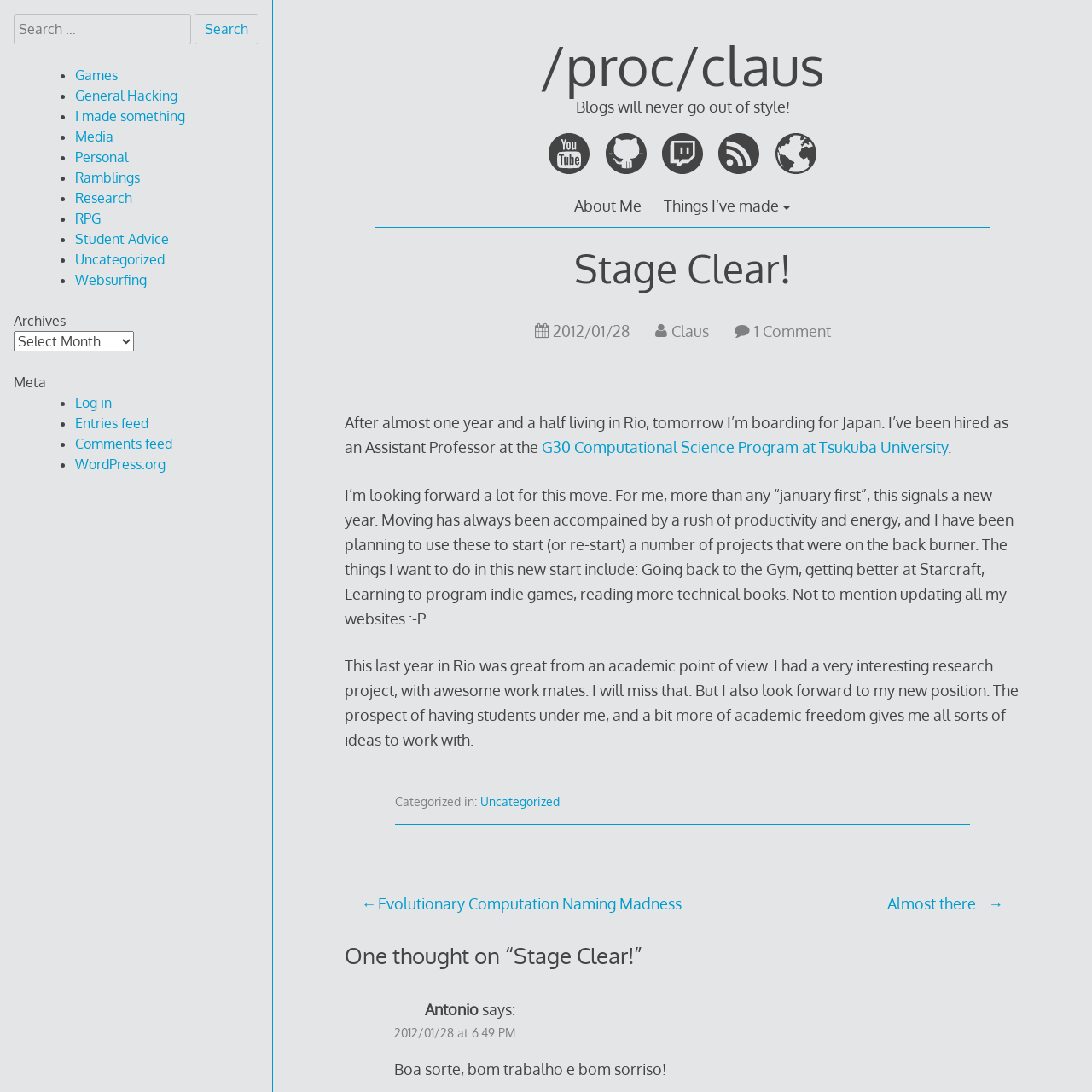Create a detailed summary of all the visual and textual information on the webpage.

This webpage is a blog post titled "Stage Clear!" with a subtitle "/proc/claus". At the top, there is a heading with the title and a link to "/proc/claus". Below it, there is another heading that reads "Blogs will never go out of style!".

The main content of the blog post is an article that starts with a header "Stage Clear!" followed by a brief introduction about the author moving to Japan to work as an Assistant Professor at the G30 Computational Science Program at Tsukuba University. The article continues with the author's thoughts on this new chapter in their life, including their plans to start new projects, update their websites, and reflect on their past year in Rio.

On the right side of the page, there are several links and images arranged vertically. These include links to "About Me", "Things I've made", and five small images with no descriptive text. Below these links, there is a section with a heading "Post navigation" that contains links to previous and next posts.

At the bottom of the page, there is a section with a heading "One thought on “Stage Clear!”" that contains a comment from a user named Antonio, along with a timestamp and a reply link.

On the left side of the page, there is a complementary section that contains a search bar, a list of categories, and links to archives and meta information. The categories include "Games", "General Hacking", "I made something", "Media", "Personal", "Ramblings", "Research", "RPG", "Student Advice", "Uncategorized", and "Websurfing". The archives section has a dropdown menu, and the meta section contains links to log in, entries feed, comments feed, and WordPress.org.